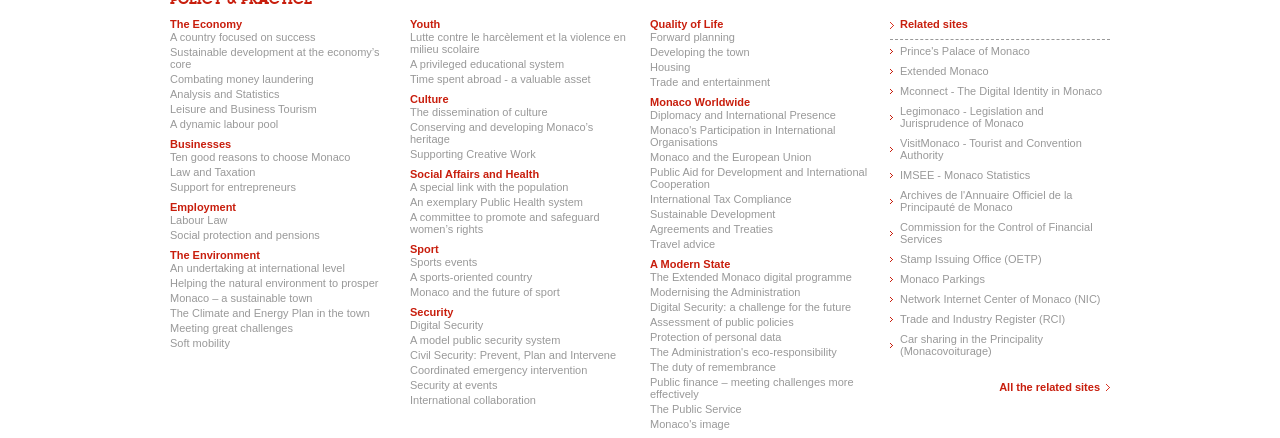How many 'Related sites' are listed at the bottom of the webpage?
Refer to the image and give a detailed answer to the question.

At the bottom of the webpage, there are 8 'Related sites' listed, including 'Prince's Palace of Monaco', 'Extended Monaco', 'Mconnect - The Digital Identity in Monaco', 'Legimonaco - Legislation and Jurisprudence of Monaco', 'VisitMonaco - Tourist and Convention Authority', 'IMSEE - Monaco Statistics', 'Archives de l'Annuaire Officiel de la Principauté de Monaco', and 'Commission for the Control of Financial Services'.